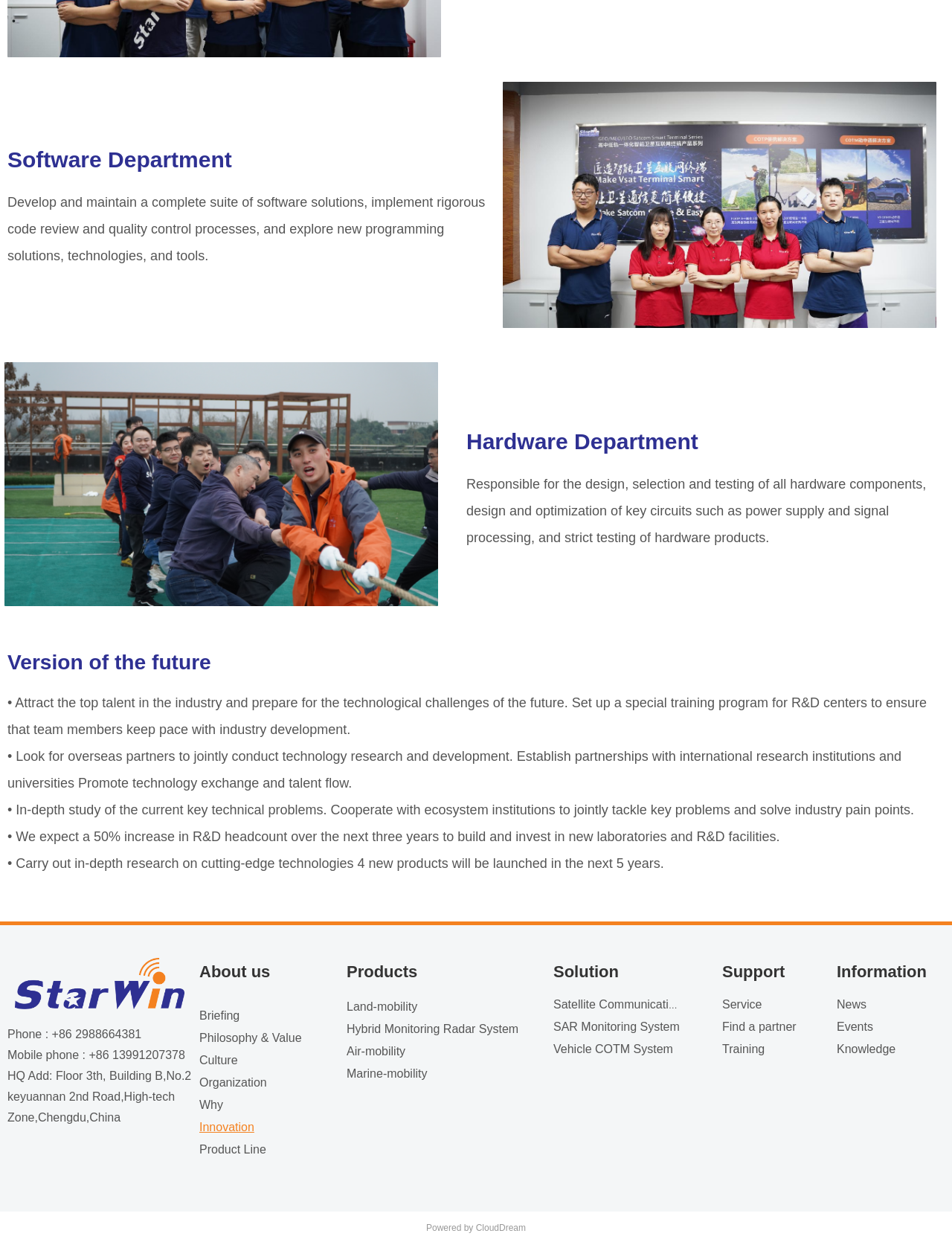Can you find the bounding box coordinates for the UI element given this description: "SAR Monitoring System"? Provide the coordinates as four float numbers between 0 and 1: [left, top, right, bottom].

[0.573, 0.817, 0.722, 0.835]